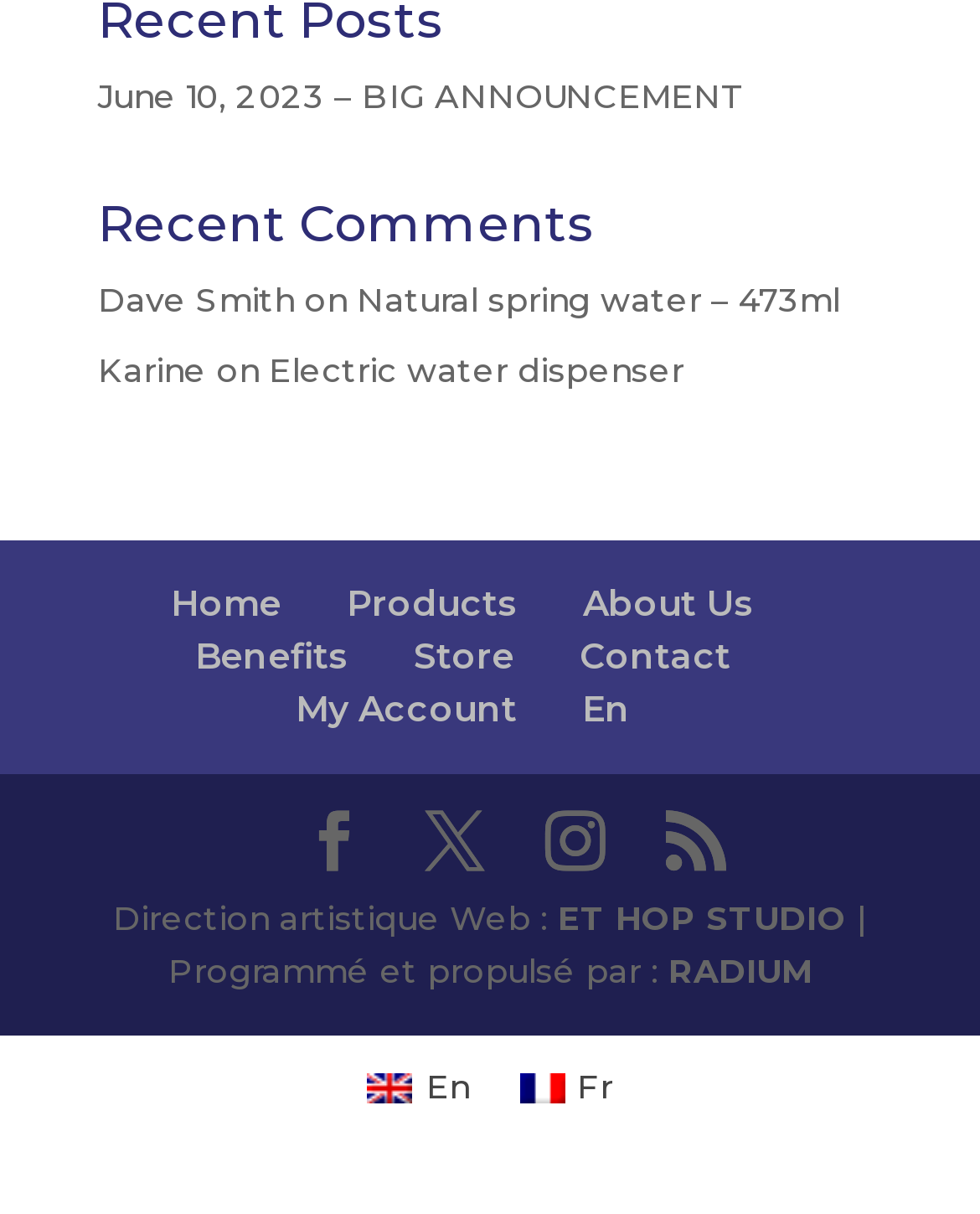Specify the bounding box coordinates of the element's area that should be clicked to execute the given instruction: "Click on the 'Home' link". The coordinates should be four float numbers between 0 and 1, i.e., [left, top, right, bottom].

[0.174, 0.479, 0.287, 0.516]